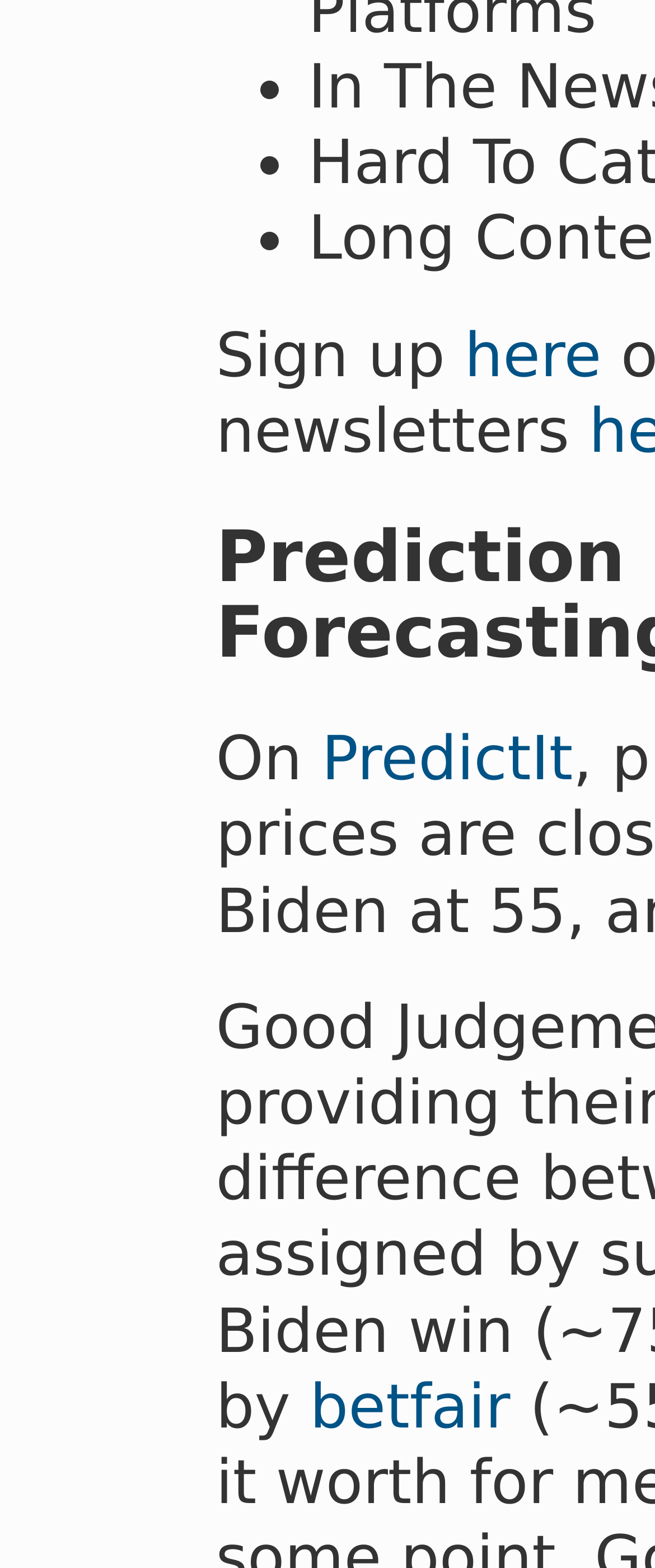Provide a one-word or short-phrase answer to the question:
What is the text above the 'PredictIt' link?

On